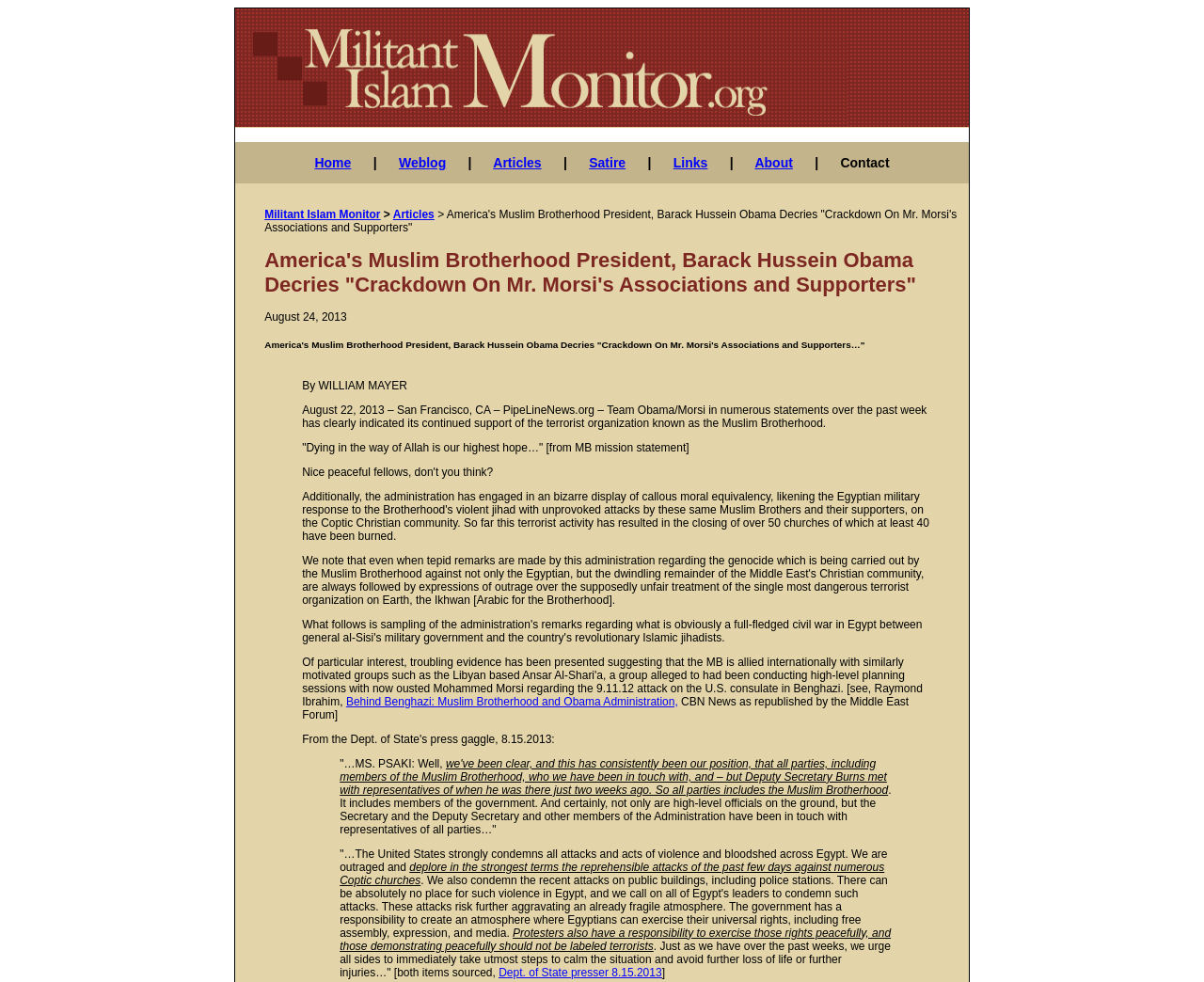What is the main topic of this webpage?
Please interpret the details in the image and answer the question thoroughly.

Based on the webpage content, it appears that the main topic is about the Muslim Brotherhood, specifically in relation to Barack Obama and his administration's stance on the organization.